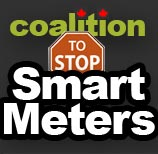Explain what is happening in the image with elaborate details.

The image features a bold and eye-catching graphic associated with the "Coalition to Stop Smart Meters," emphasizing the organization's stance against the installation and use of smart meters. The design prominently displays the phrase "Smart Meters" in large, white font, which commands attention, set against a contrasting black background. Above this, the words "Coalition to Stop" are rendered in a vibrant green, accompanied by an octagonal stop sign that underscores the message of opposition. The overall aesthetic is striking and intended to raise awareness about the coalition’s mission to advocate against smart meter technology.